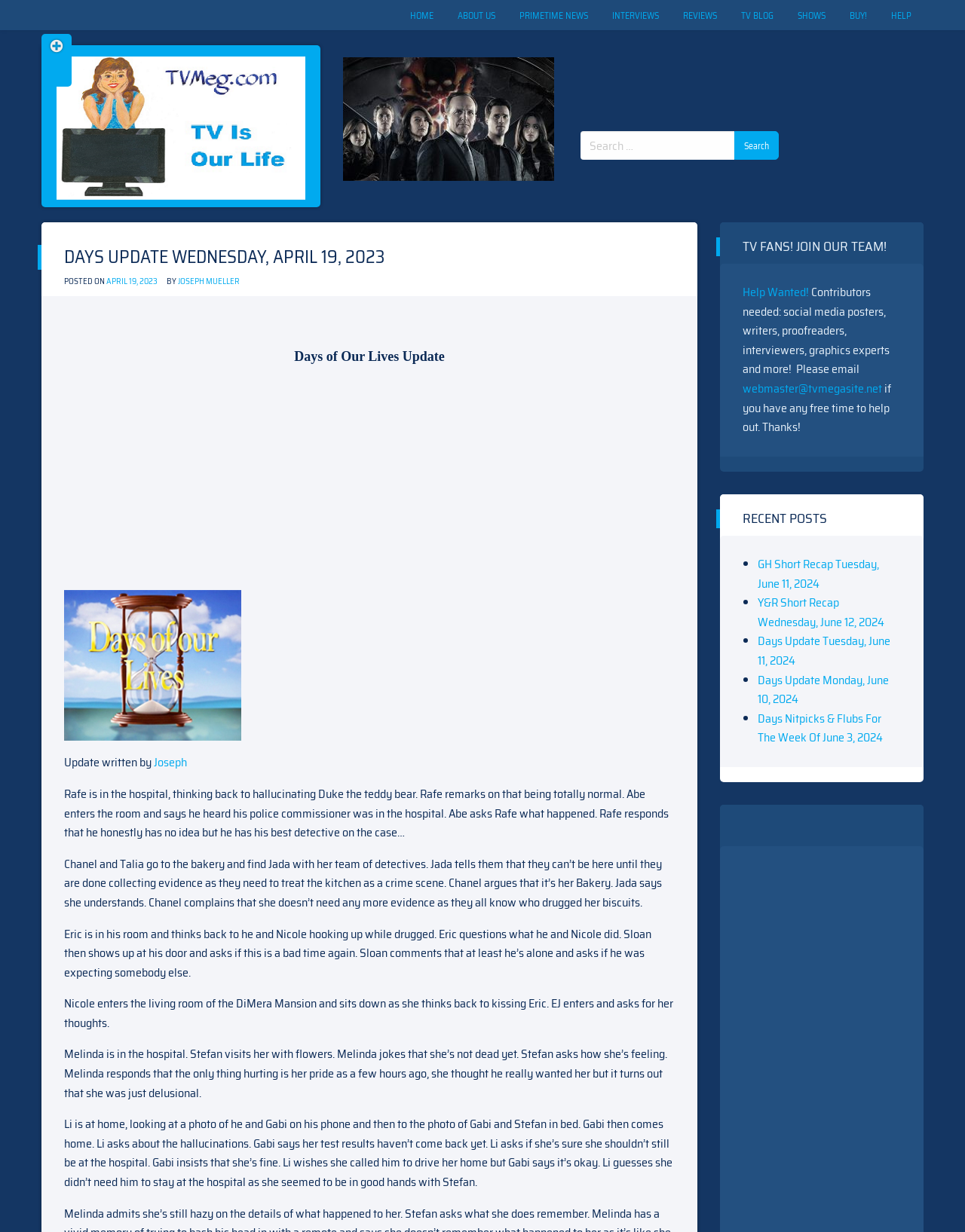From the given element description: "Primetime News", find the bounding box for the UI element. Provide the coordinates as four float numbers between 0 and 1, in the order [left, top, right, bottom].

[0.526, 0.0, 0.622, 0.026]